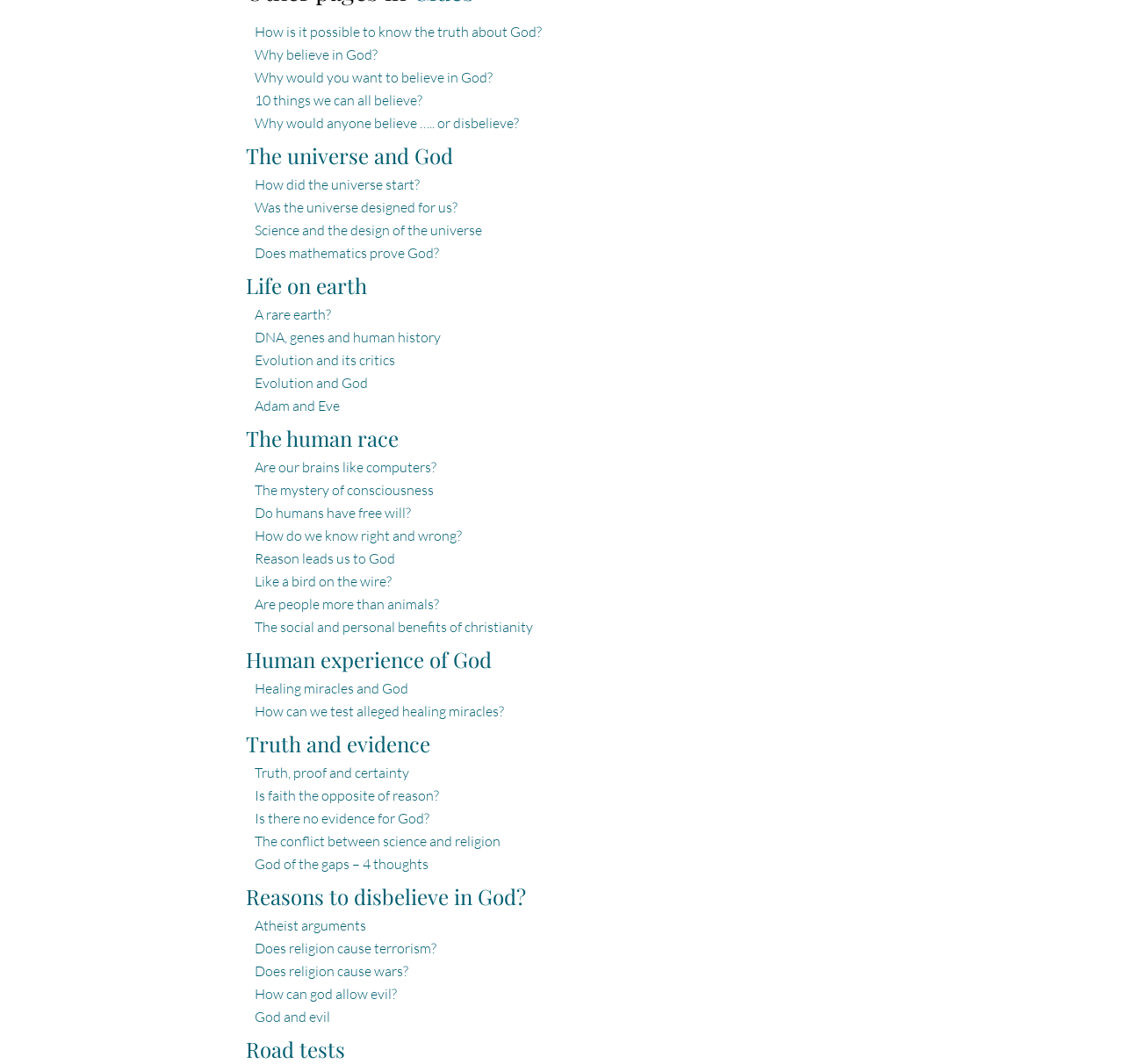What is the tone of the webpage?
Please craft a detailed and exhaustive response to the question.

The tone of the webpage appears to be inquisitive and exploratory, as evidenced by the numerous questions posed in the link titles, such as 'How is it possible to know the truth about God?' and 'Why believe in God?'.